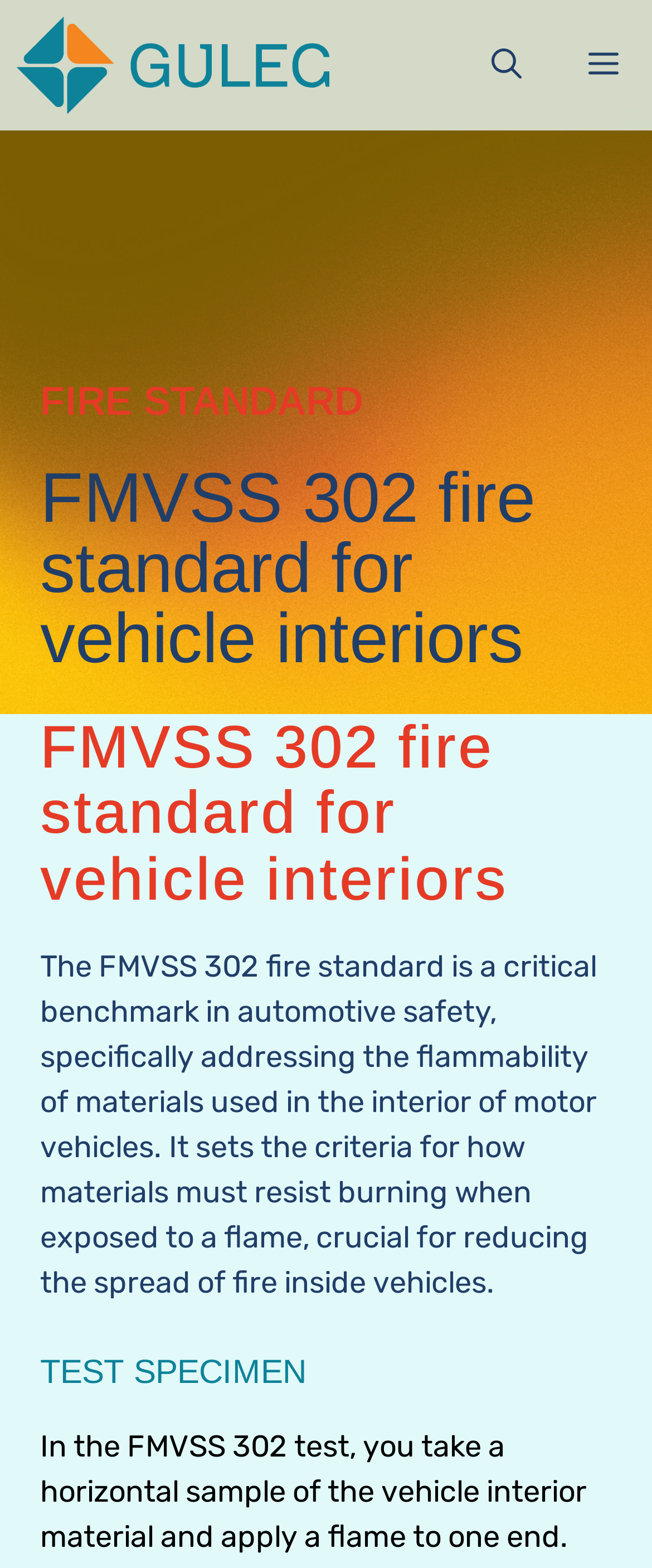What is the name of the company?
Offer a detailed and exhaustive answer to the question.

The name of the company can be found in the top-left corner of the webpage, where the logo and company name 'Gulec Chemicals' are displayed.